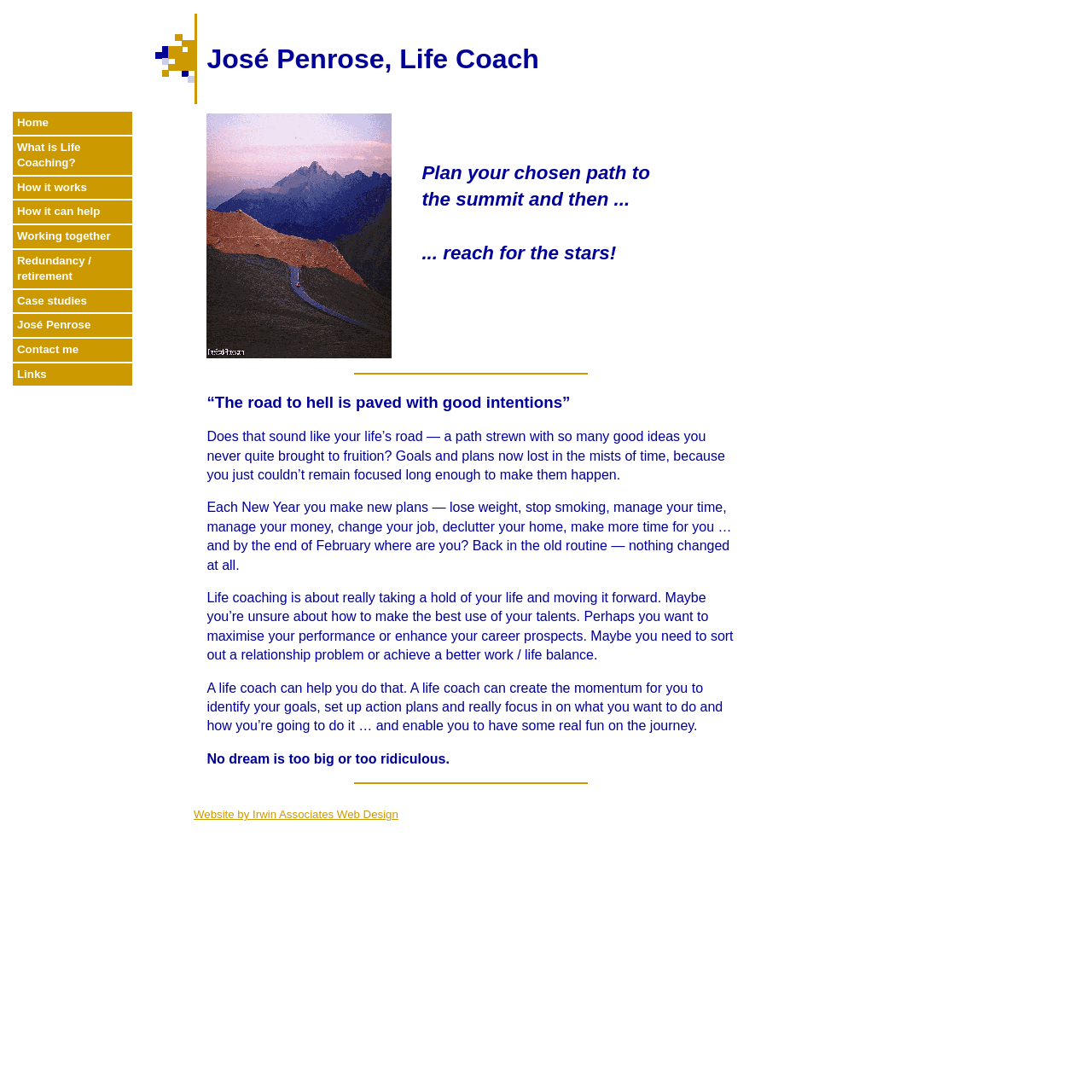Refer to the image and provide a thorough answer to this question:
What is the image description in the second table row?

The image in the second table row does not have a description, as indicated by the OCR text being an empty string.